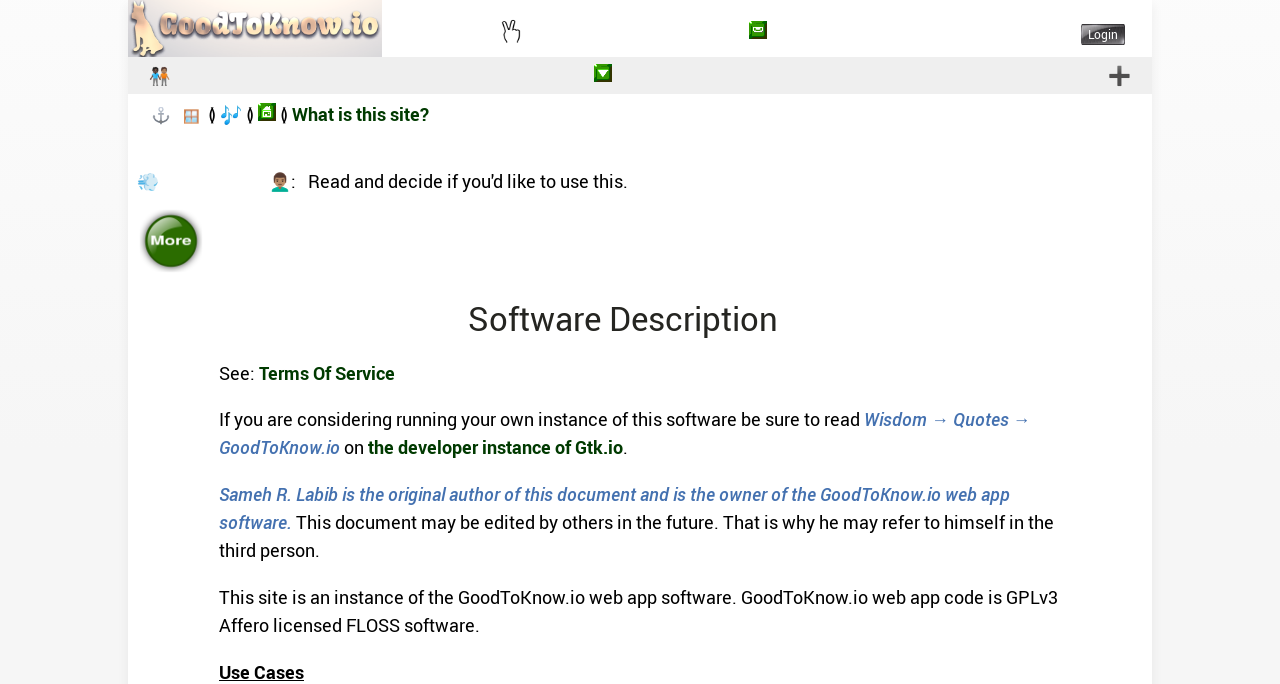Can you find the bounding box coordinates for the element that needs to be clicked to execute this instruction: "Go to the 'Login' page"? The coordinates should be given as four float numbers between 0 and 1, i.e., [left, top, right, bottom].

[0.845, 0.034, 0.879, 0.065]